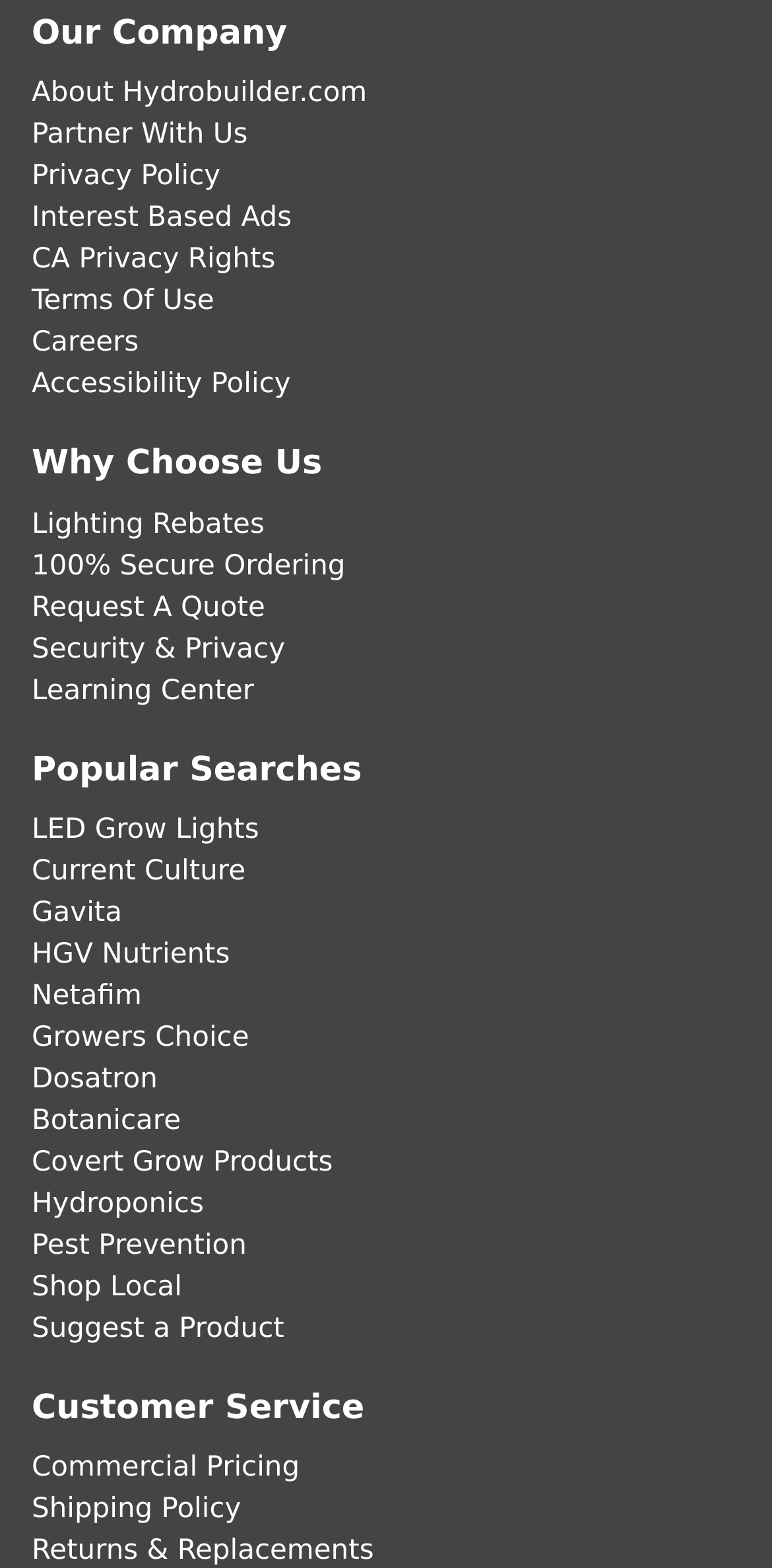Find the bounding box coordinates of the clickable element required to execute the following instruction: "Explore popular searches". Provide the coordinates as four float numbers between 0 and 1, i.e., [left, top, right, bottom].

[0.041, 0.672, 0.469, 0.697]